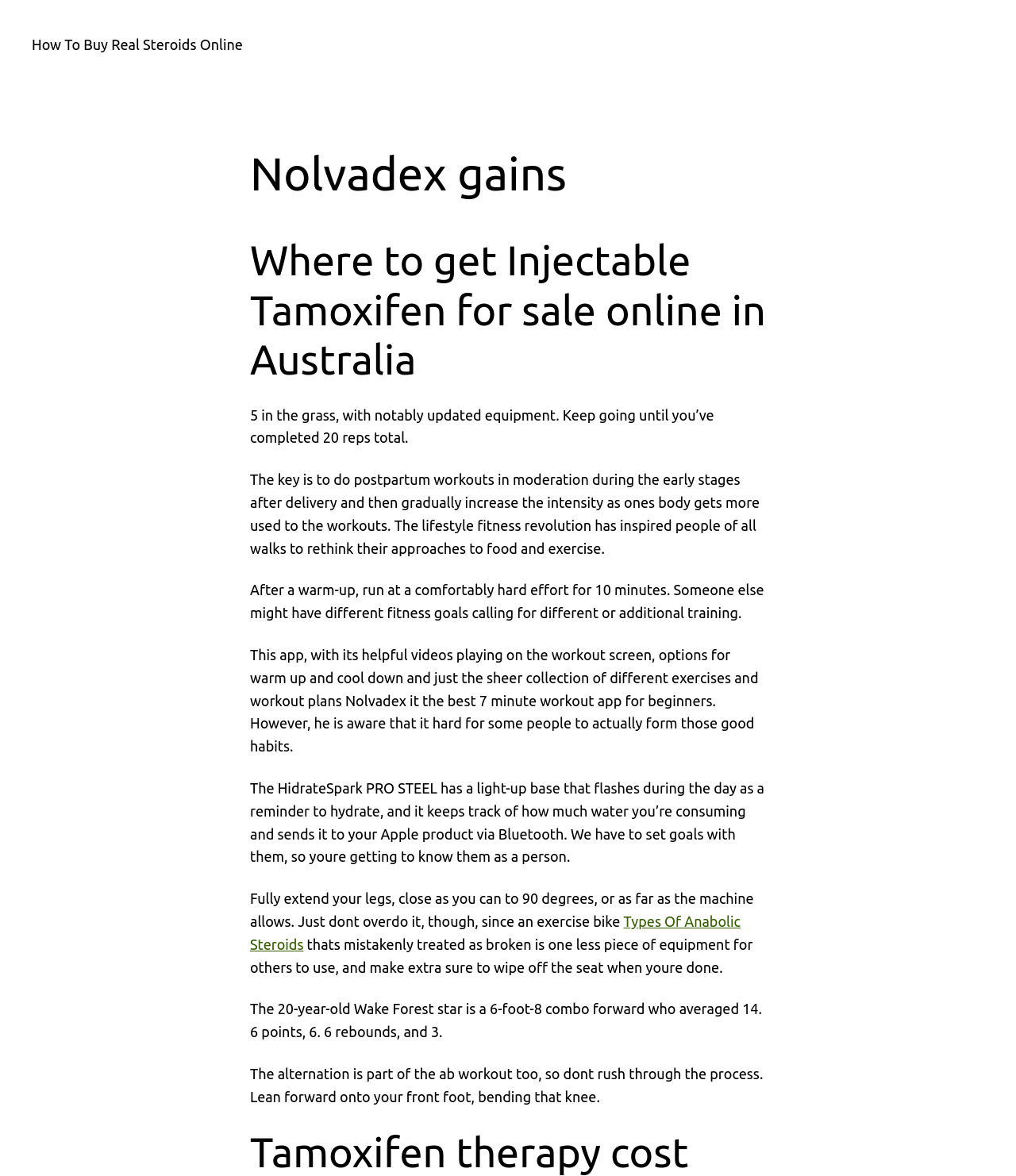Kindly respond to the following question with a single word or a brief phrase: 
What is the topic of the webpage?

Steroids and fitness